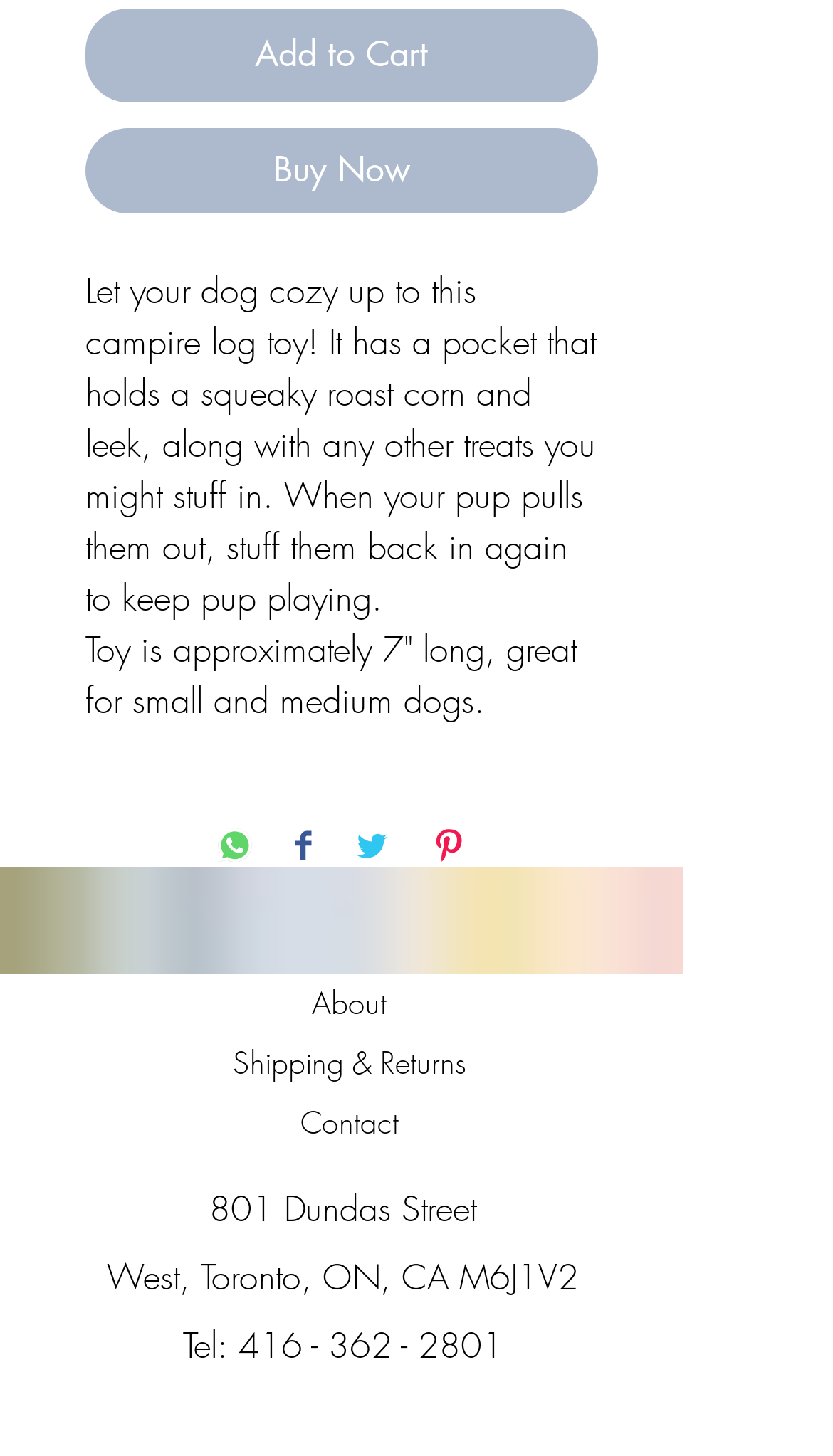Extract the bounding box coordinates of the UI element described: "416 - 362 - 2801". Provide the coordinates in the format [left, top, right, bottom] with values ranging from 0 to 1.

[0.286, 0.907, 0.604, 0.94]